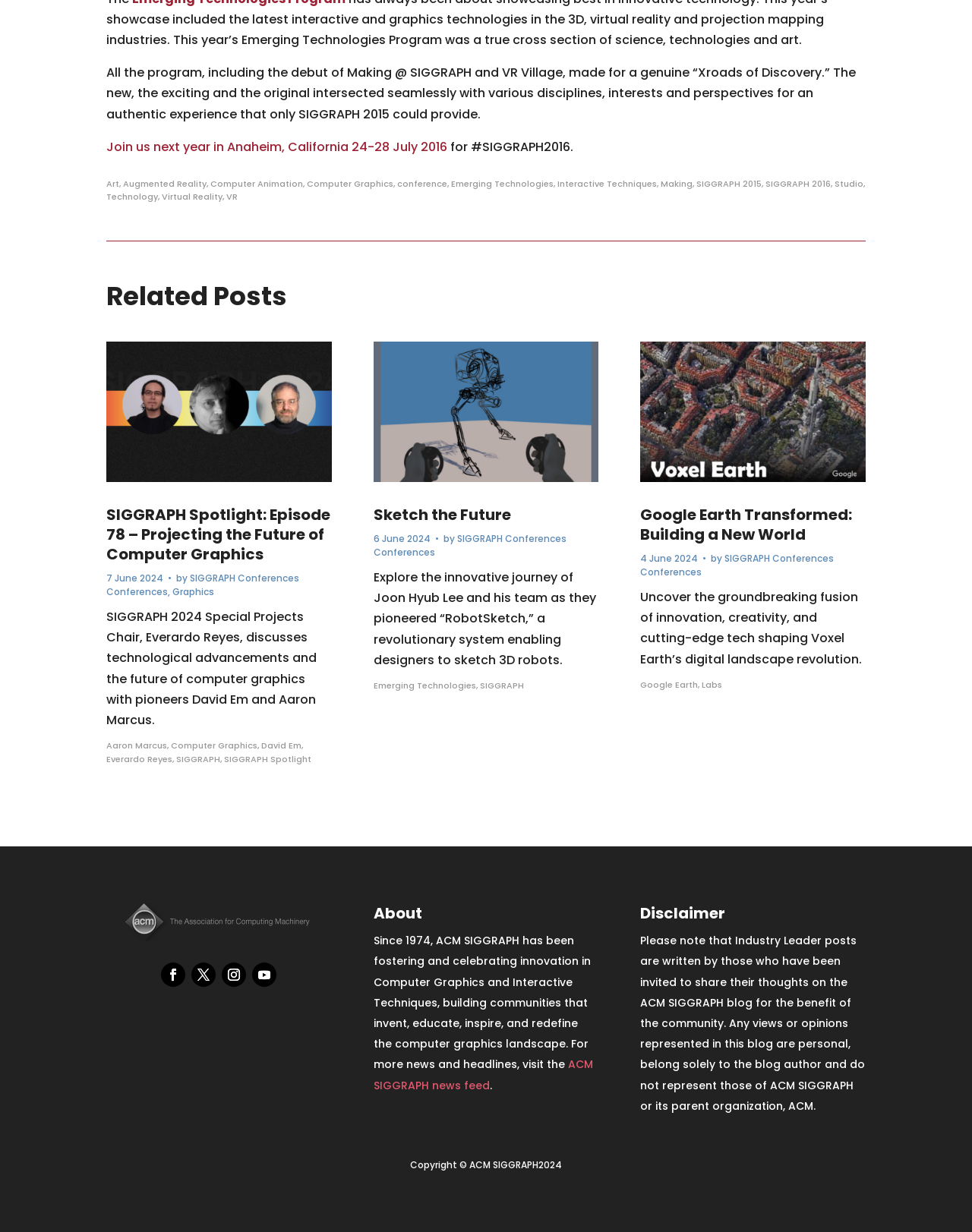Answer in one word or a short phrase: 
What is the theme of the webpage?

Computer Graphics and Interactive Techniques